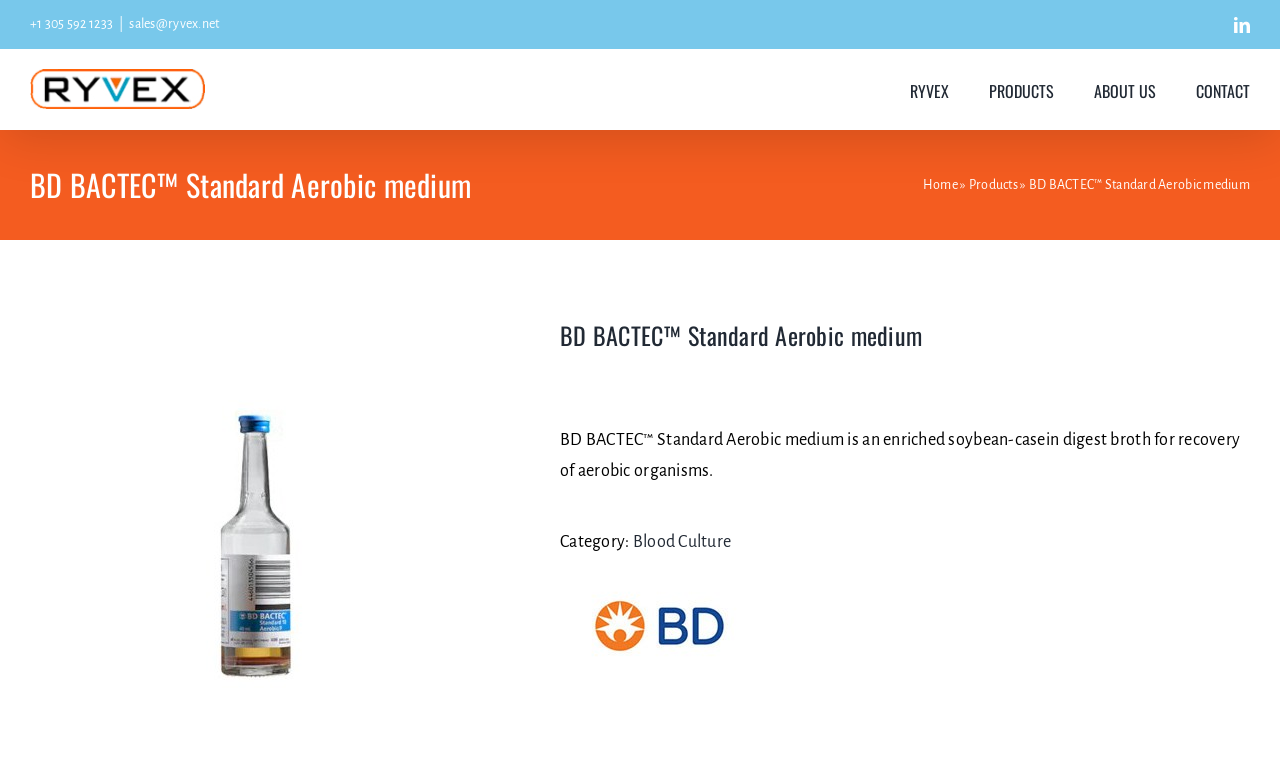What is the phone number on the top left?
Answer the question based on the image using a single word or a brief phrase.

+1 305 592 1233